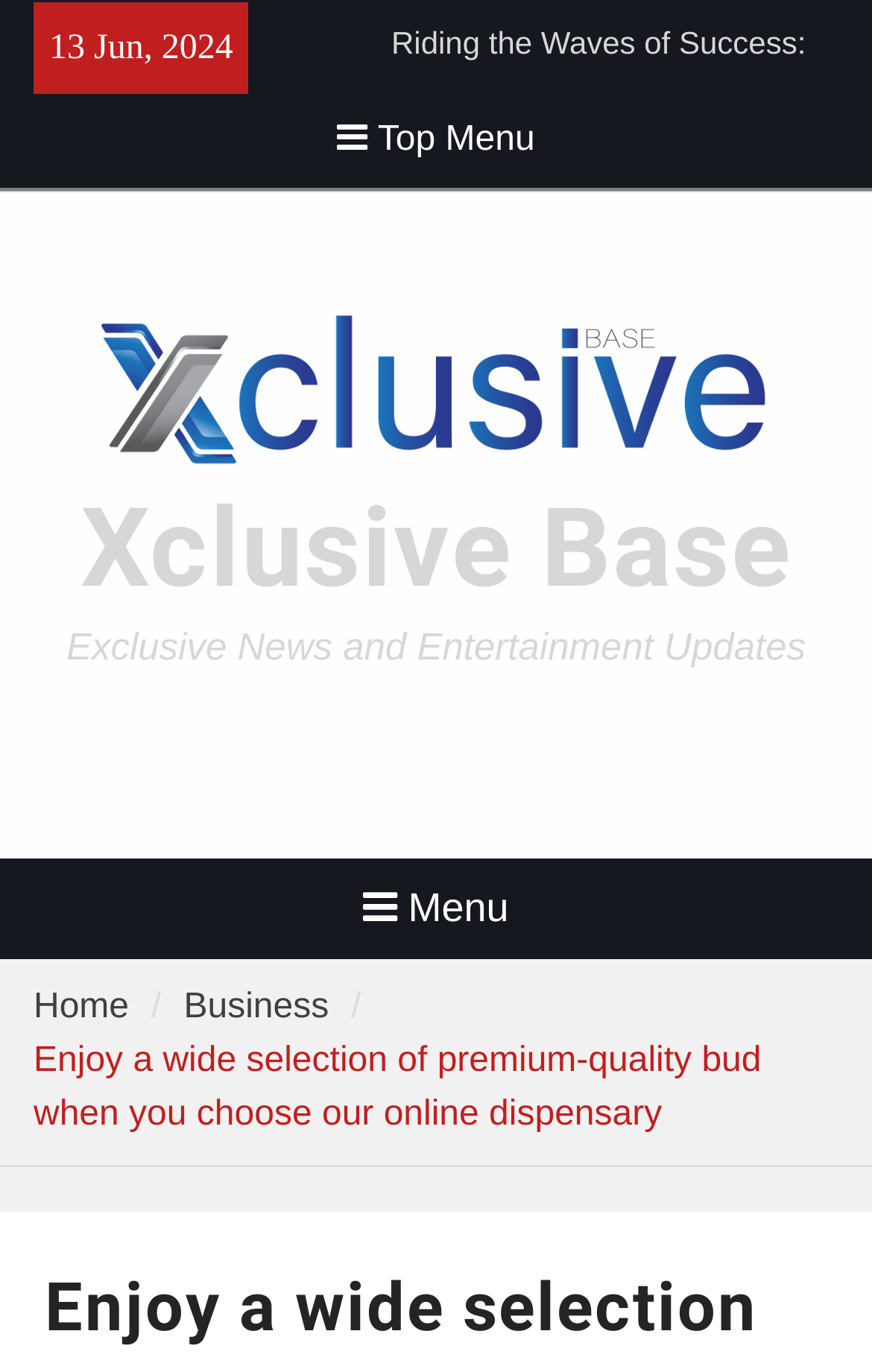What is the date mentioned on the webpage?
Based on the image, respond with a single word or phrase.

13 Jun, 2024